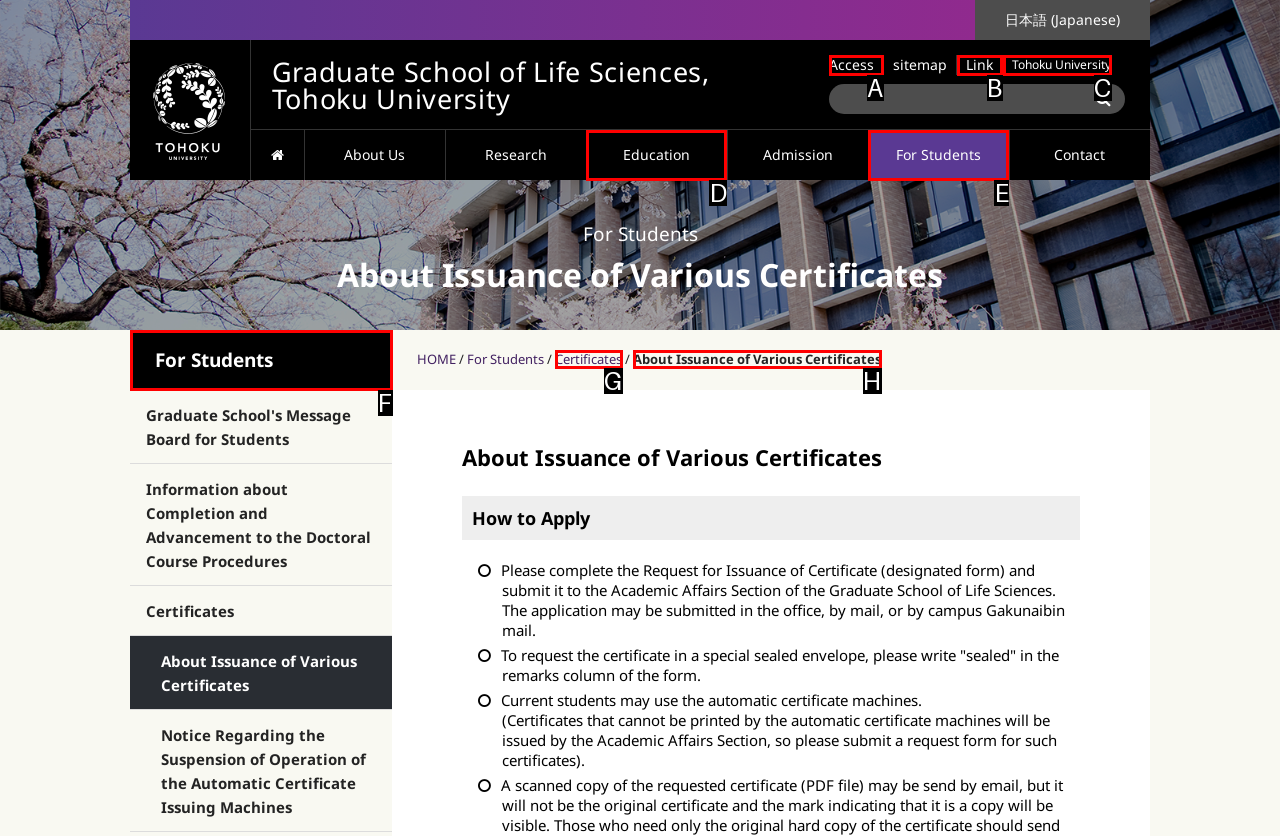Given the description: VT -20 (KAU-35407), identify the matching HTML element. Provide the letter of the correct option.

None